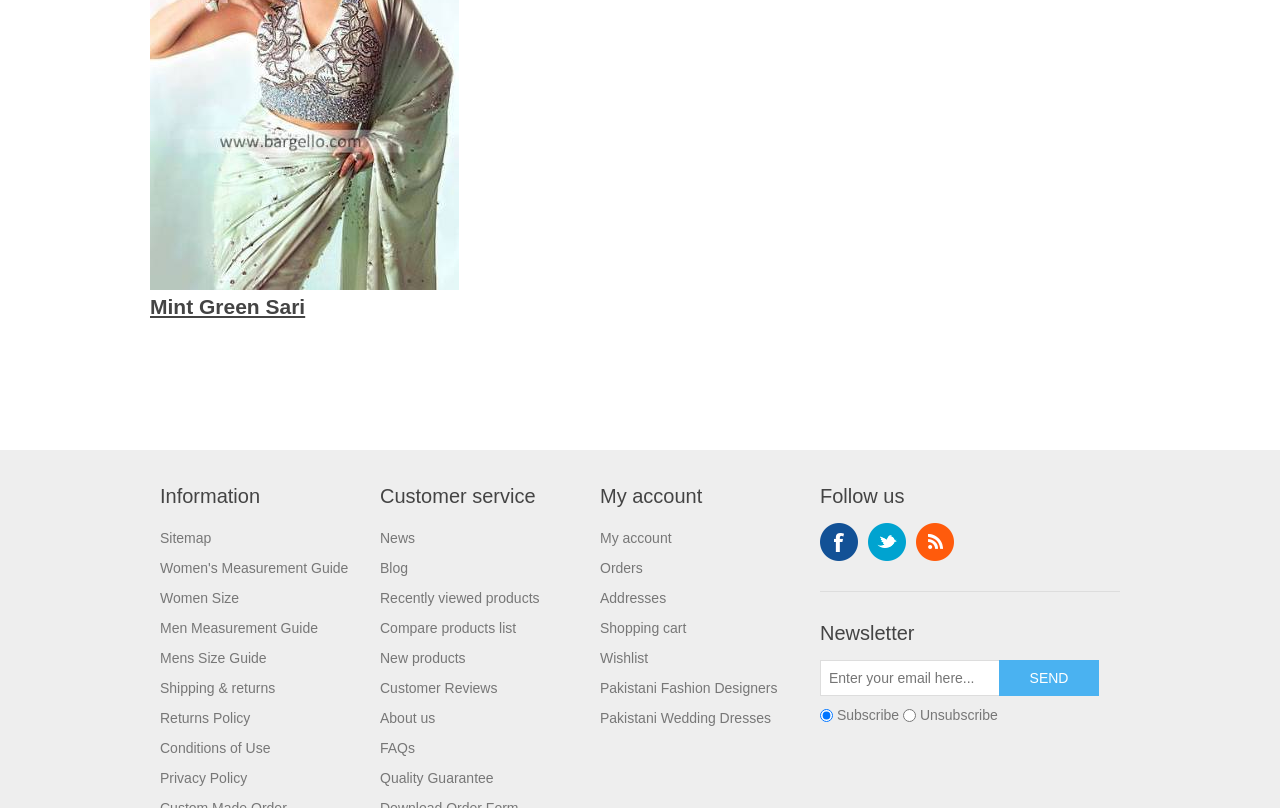From the element description: "Quality Guarantee", extract the bounding box coordinates of the UI element. The coordinates should be expressed as four float numbers between 0 and 1, in the order [left, top, right, bottom].

[0.297, 0.953, 0.386, 0.973]